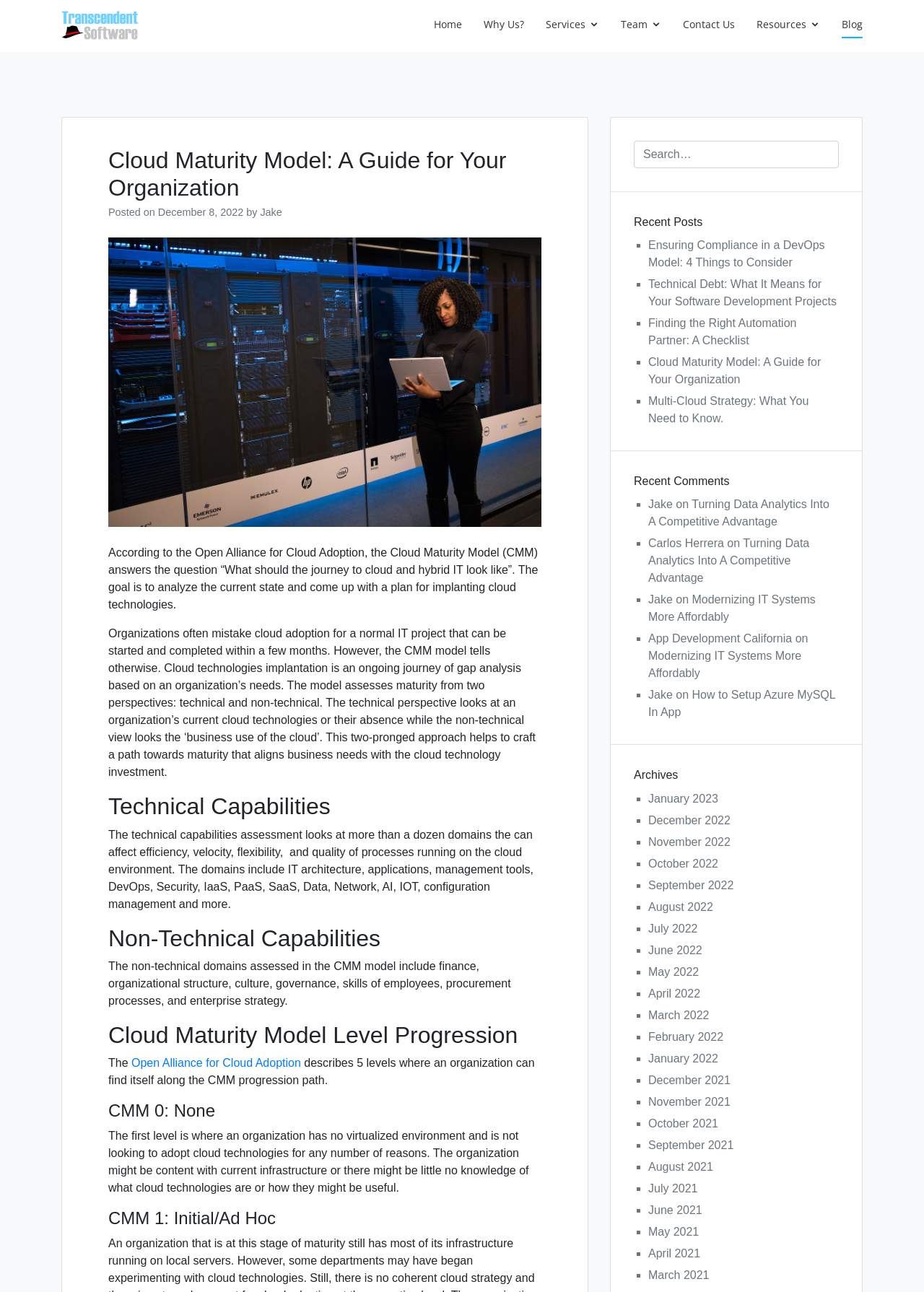Using the provided description: "September 2022", find the bounding box coordinates of the corresponding UI element. The output should be four float numbers between 0 and 1, in the format [left, top, right, bottom].

[0.702, 0.68, 0.794, 0.69]